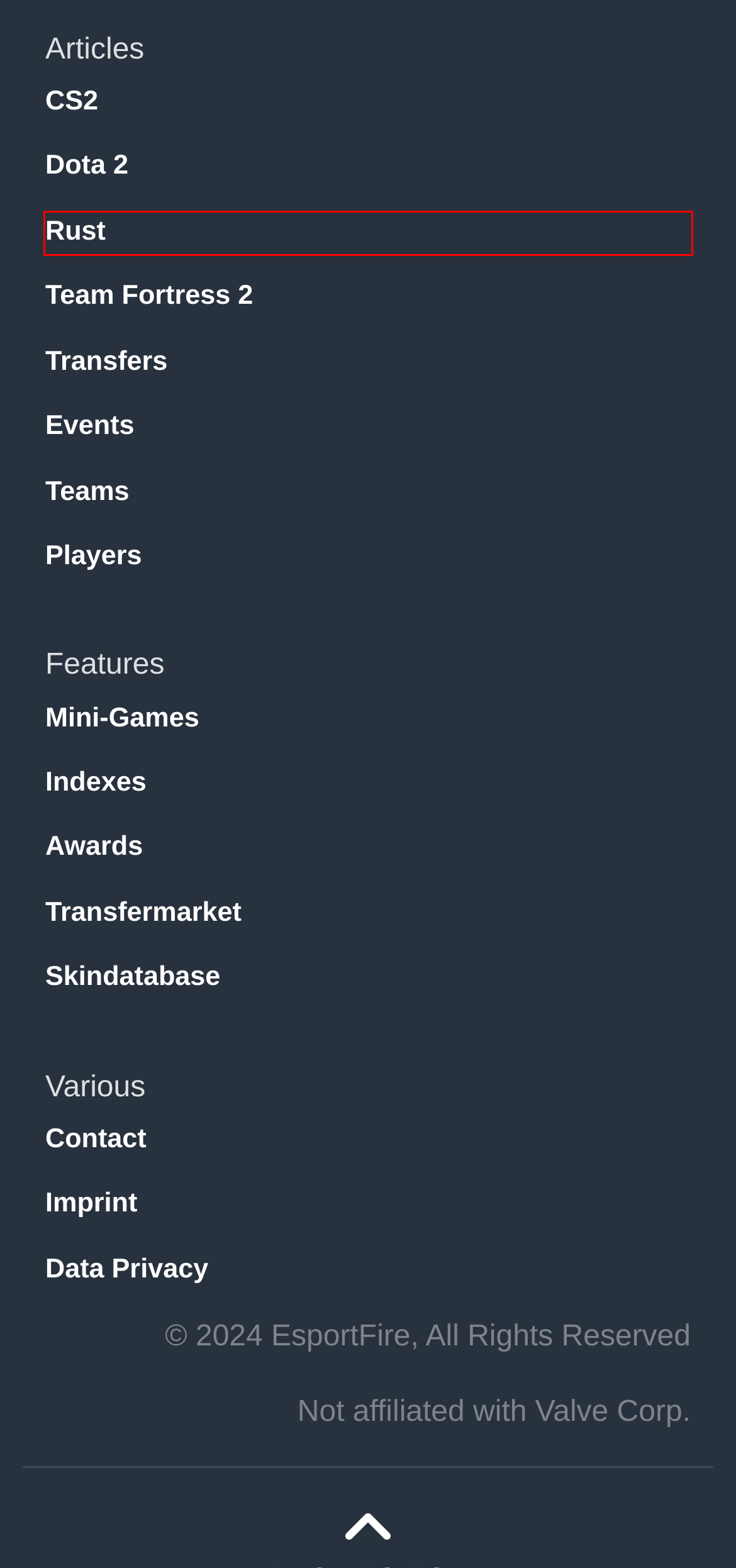Review the screenshot of a webpage that includes a red bounding box. Choose the webpage description that best matches the new webpage displayed after clicking the element within the bounding box. Here are the candidates:
A. EsportFire Teams - Biographies about the biggest CS2 Organisations
B. EsportFire Transfer Market
C. EsportFire Transfer News & Rumours
D. EsportFire Players - Biographies, Facts and Achievements!
E. CS:GO Awards 2022
F. CS2 Sticker Crafts #4 - May 2024 | Community Edition
G. EsportFire Rust - Skins, Guides and more!
H. EsportFire TF2 - Skins, Guides and more!

G